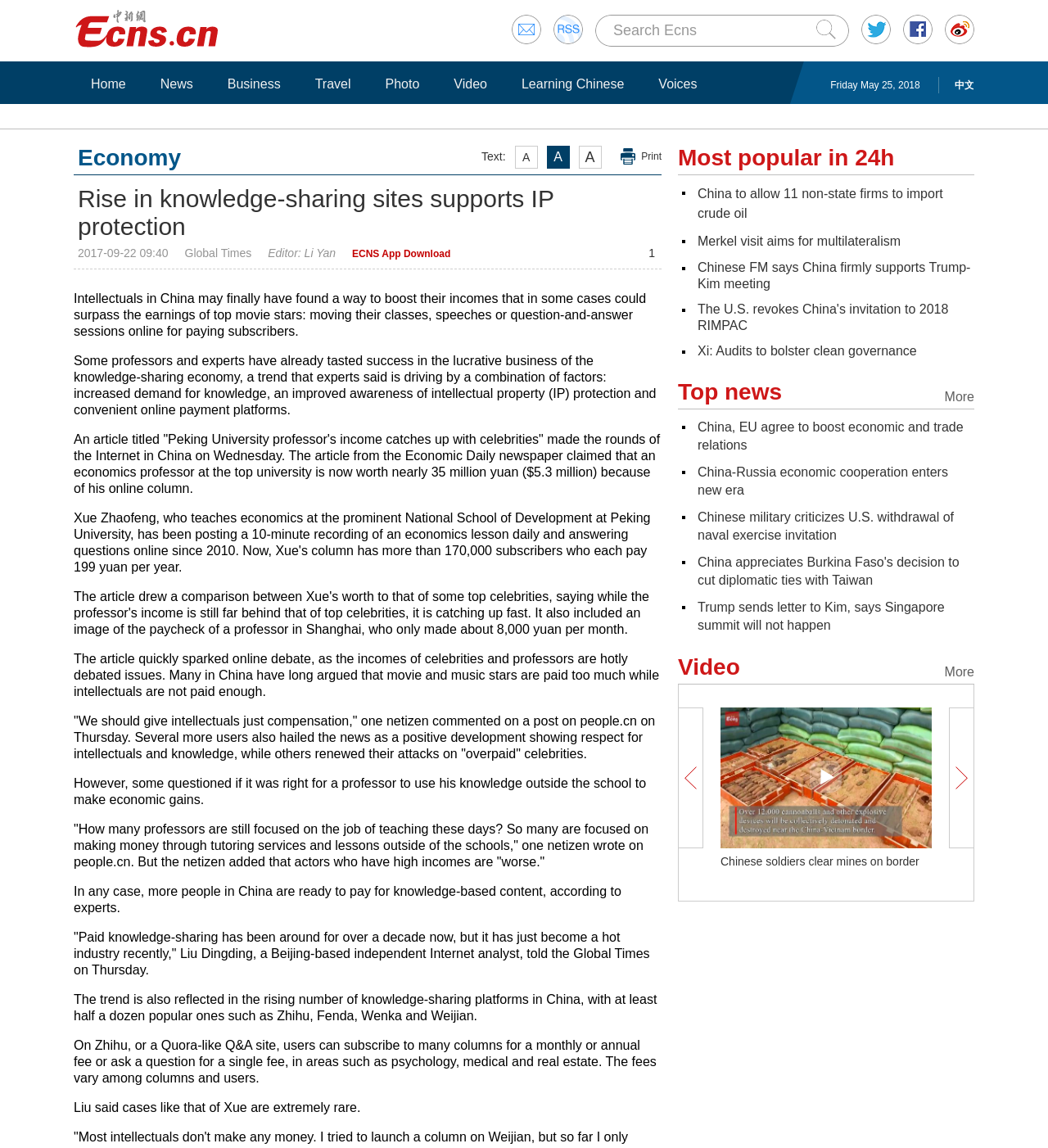Identify the bounding box coordinates of the element to click to follow this instruction: 'Submit'. Ensure the coordinates are four float values between 0 and 1, provided as [left, top, right, bottom].

[0.779, 0.017, 0.798, 0.034]